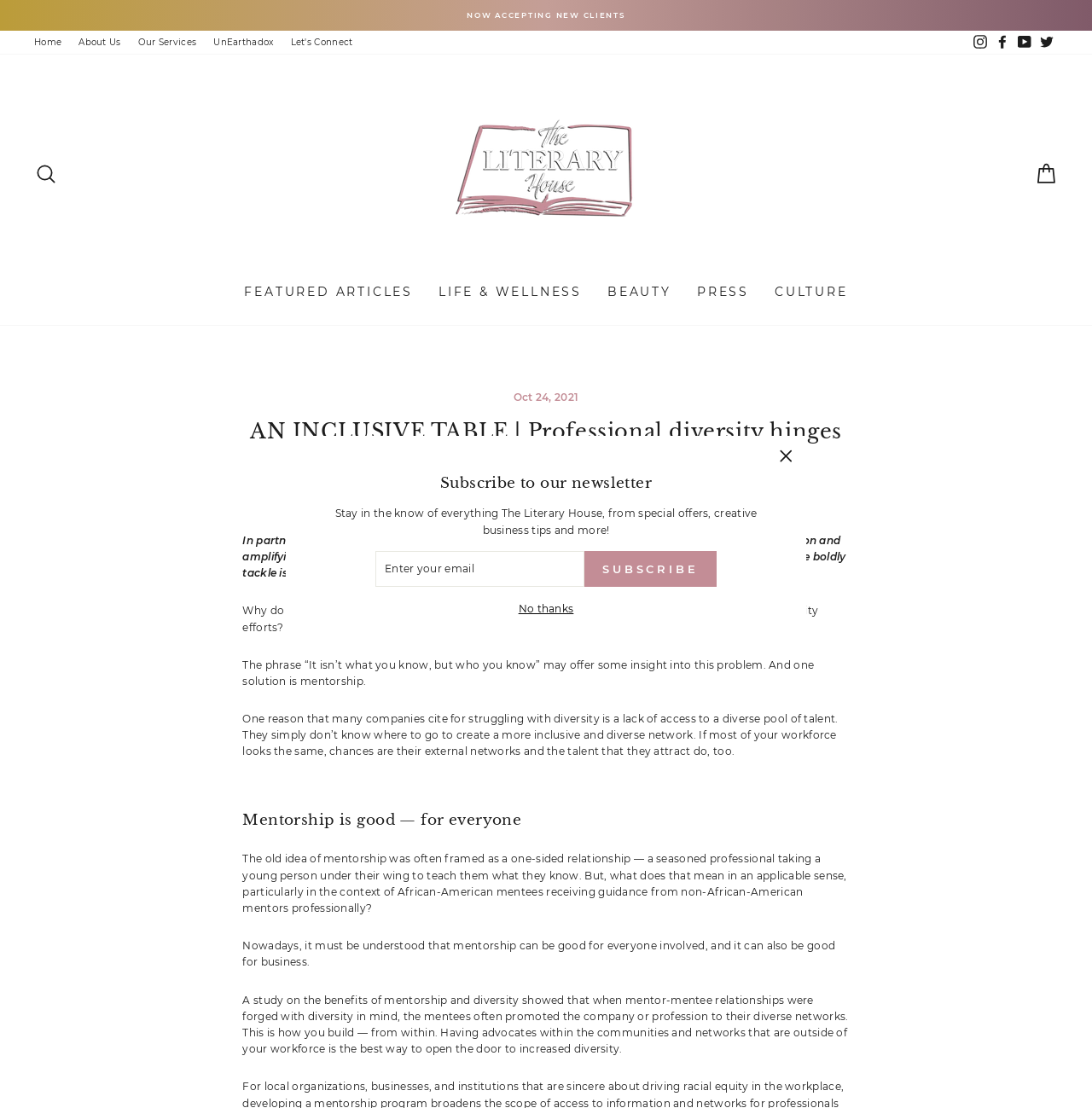Could you identify the text that serves as the heading for this webpage?

AN INCLUSIVE TABLE | Professional diversity hinges on authentic mentorship